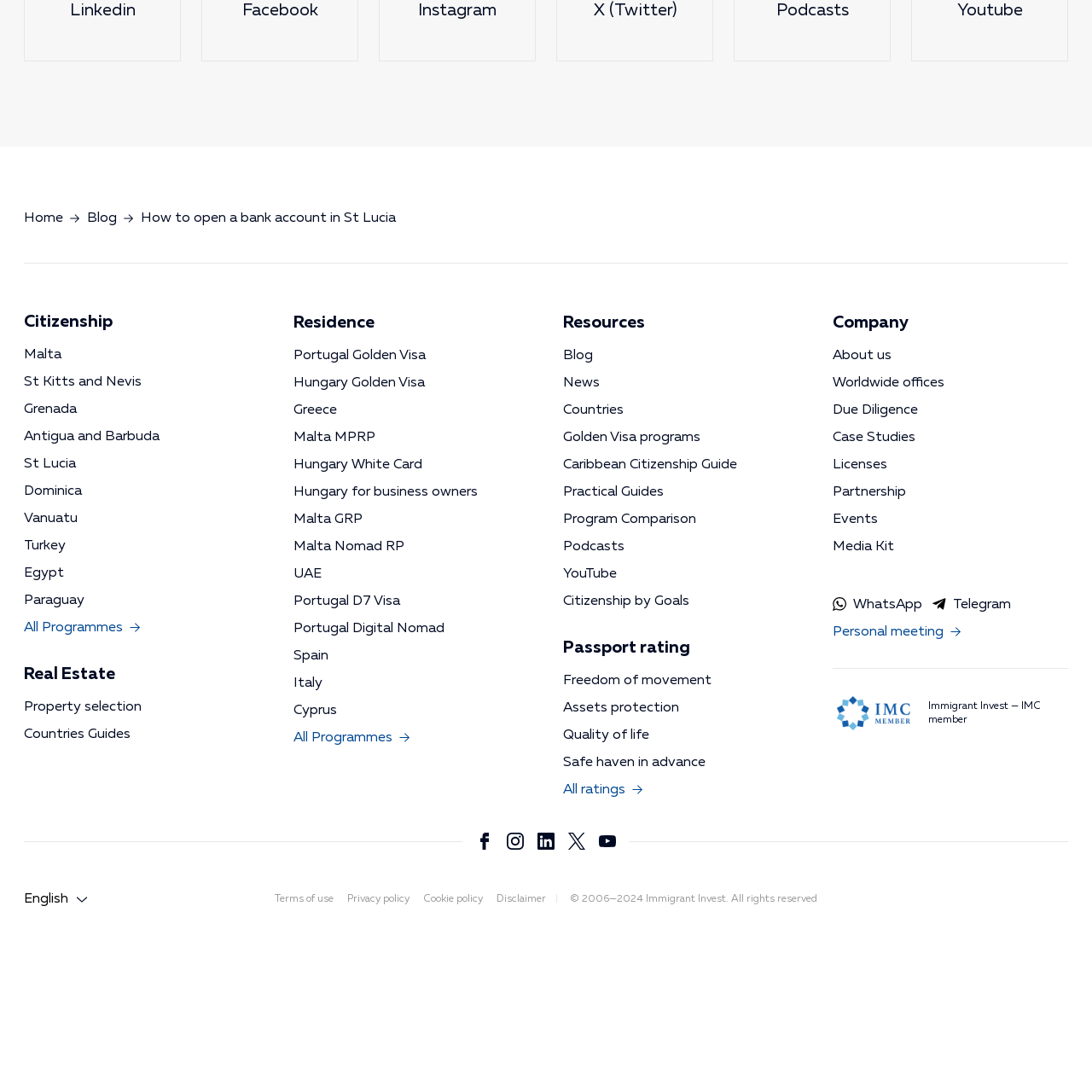Using the provided element description "Immigrant Invest — IMC member", determine the bounding box coordinates of the UI element.

[0.762, 0.625, 0.978, 0.681]